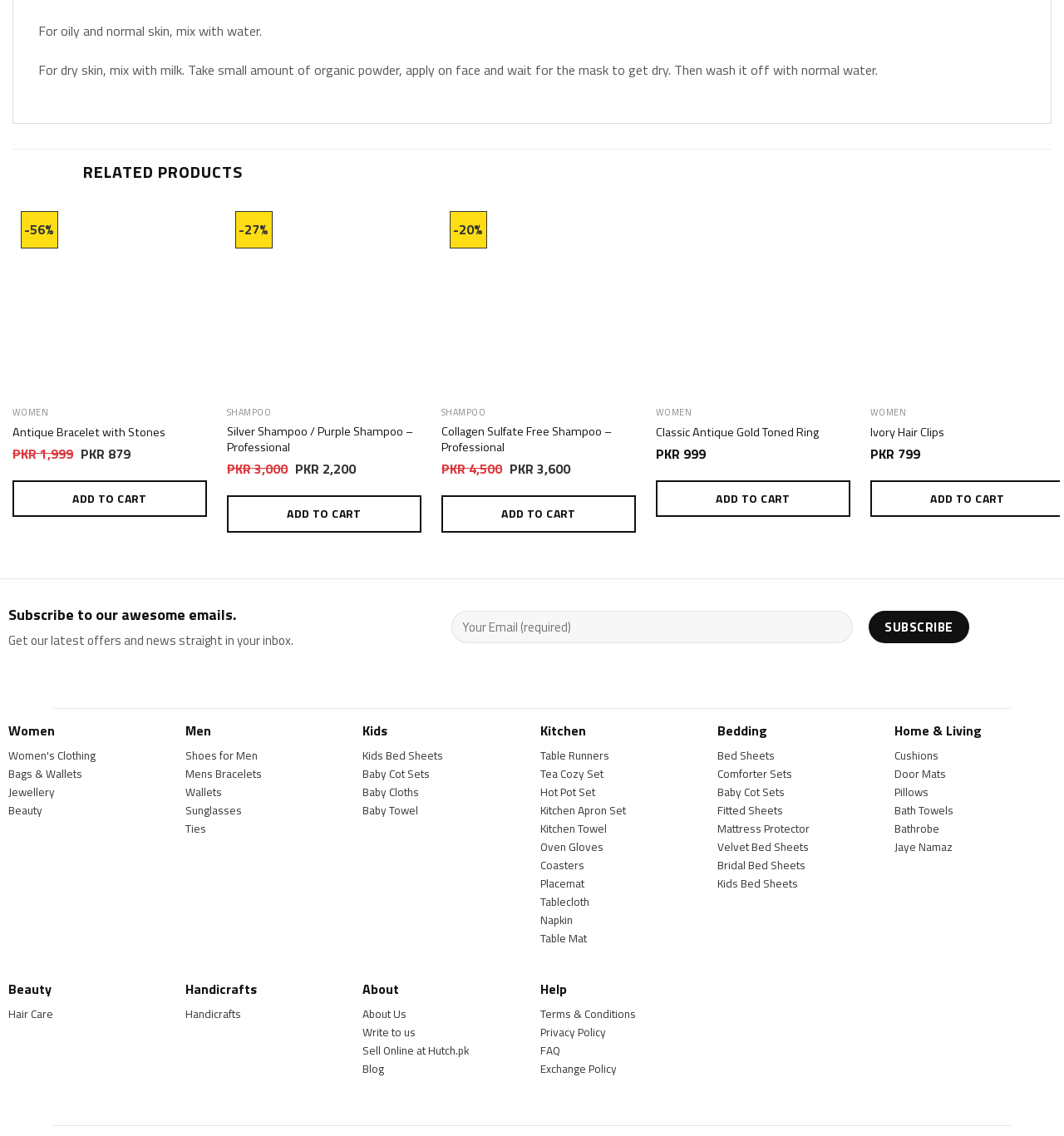What is the discount on the Antique Bracelet with Stones?
Examine the webpage screenshot and provide an in-depth answer to the question.

The discount on the Antique Bracelet with Stones can be found by looking at the text '-56%' next to the product image, which indicates the percentage discount on the product.